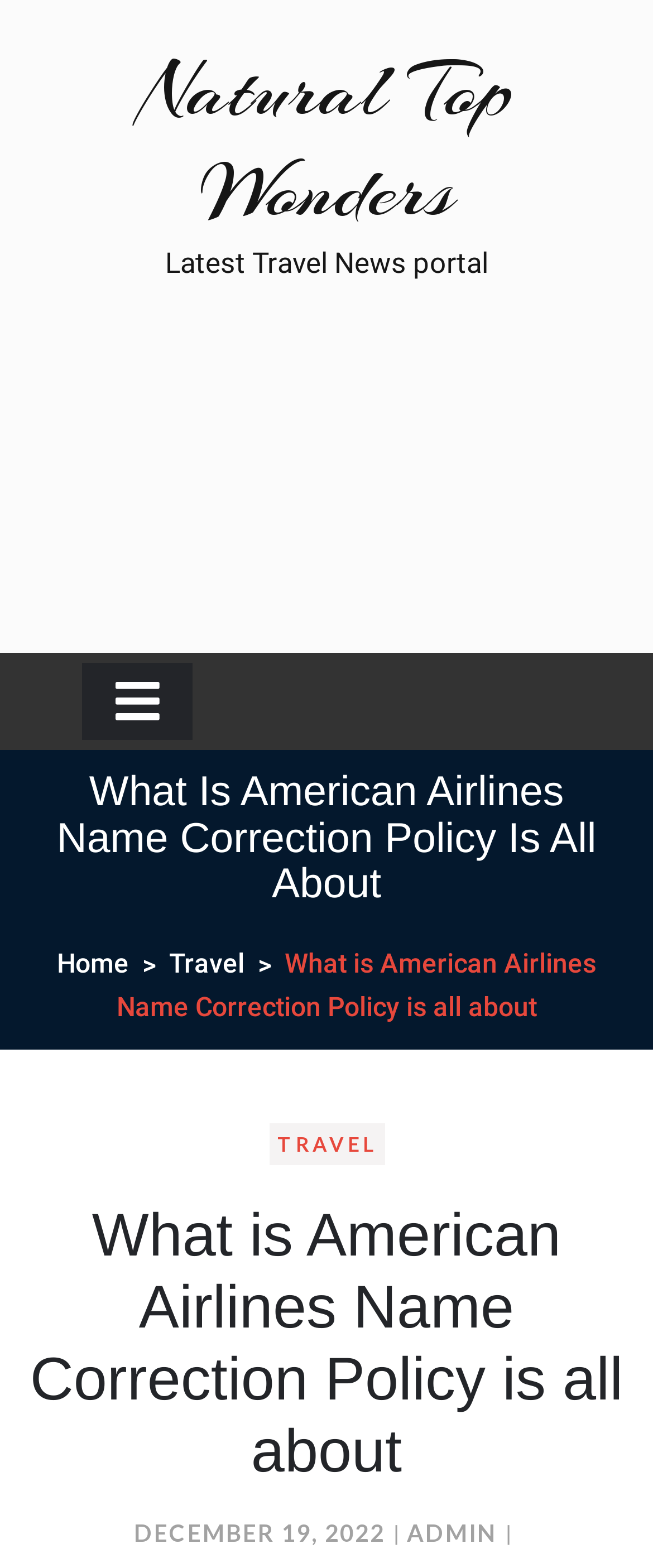Give a short answer using one word or phrase for the question:
What is the category of the article?

TRAVEL